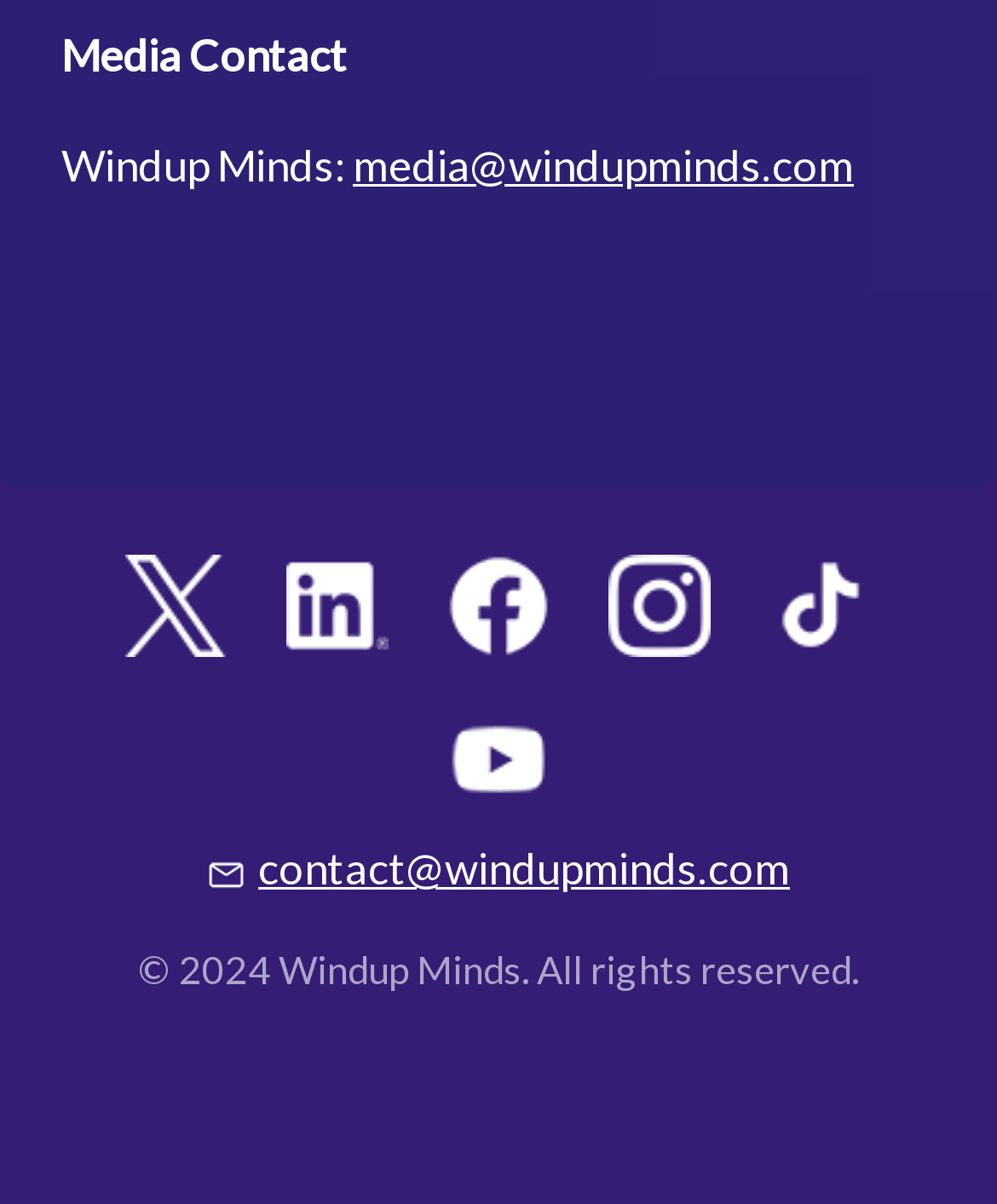Find the bounding box coordinates of the element's region that should be clicked in order to follow the given instruction: "Click link". The coordinates should consist of four float numbers between 0 and 1, i.e., [left, top, right, bottom].

[0.262, 0.477, 0.415, 0.522]